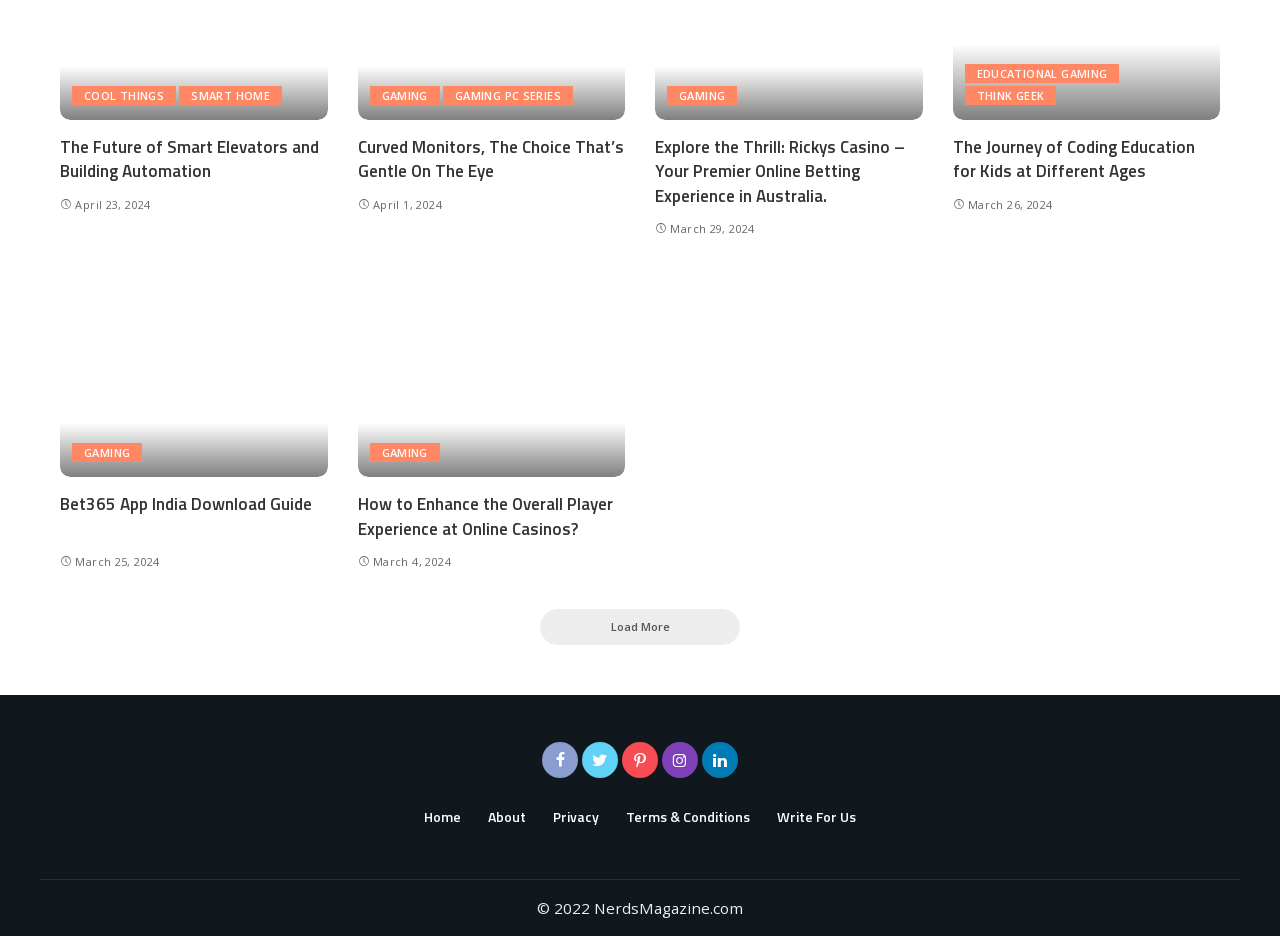Could you specify the bounding box coordinates for the clickable section to complete the following instruction: "Read about The Future of Smart Elevators and Building Automation"?

[0.047, 0.144, 0.256, 0.197]